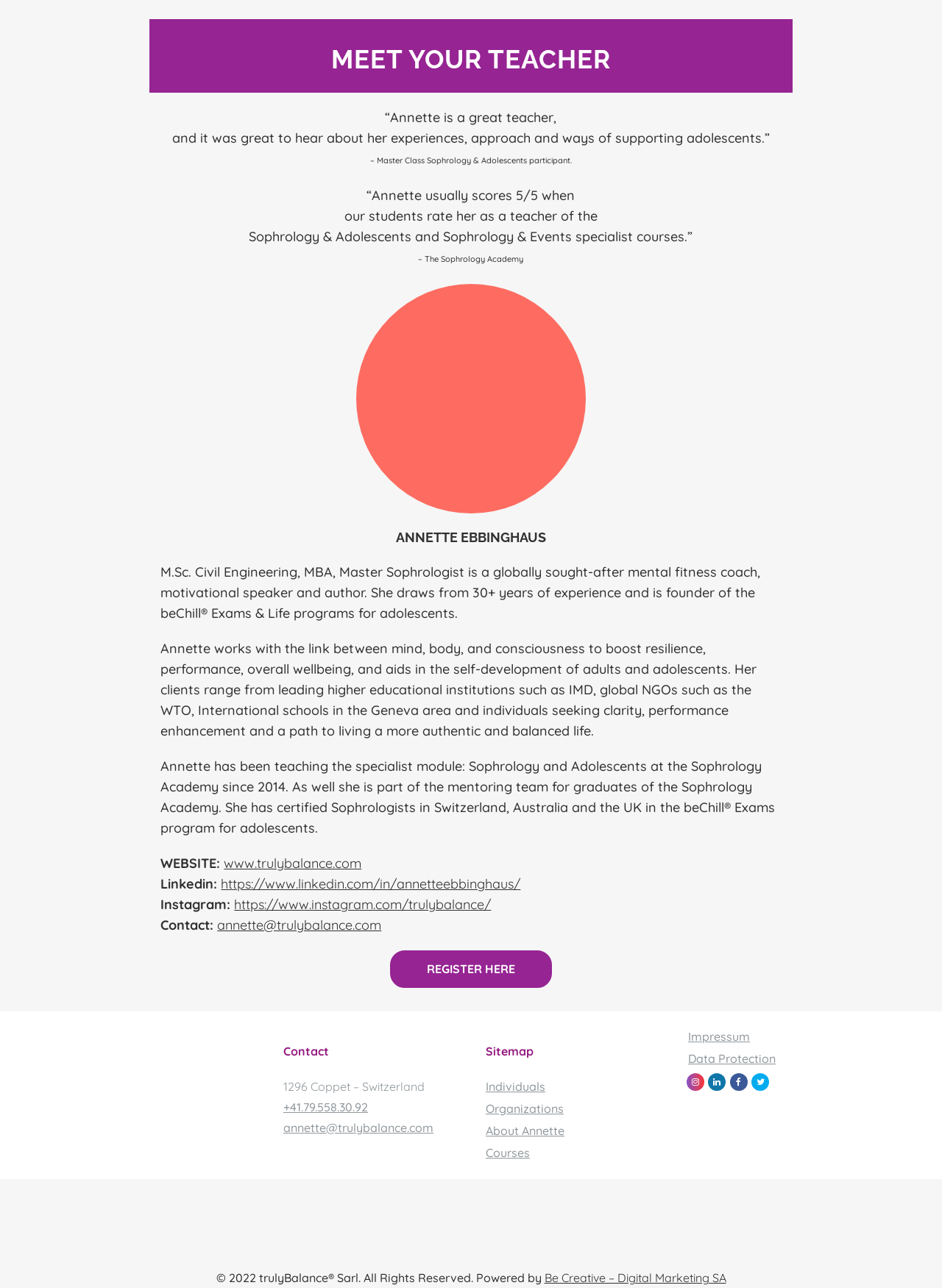Based on the image, please elaborate on the answer to the following question:
What is the name of the academy where Annette Ebbinghaus teaches?

According to the webpage, Annette Ebbinghaus has been teaching the specialist module 'Sophrology and Adolescents' at 'The Sophrology Academy' since 2014.